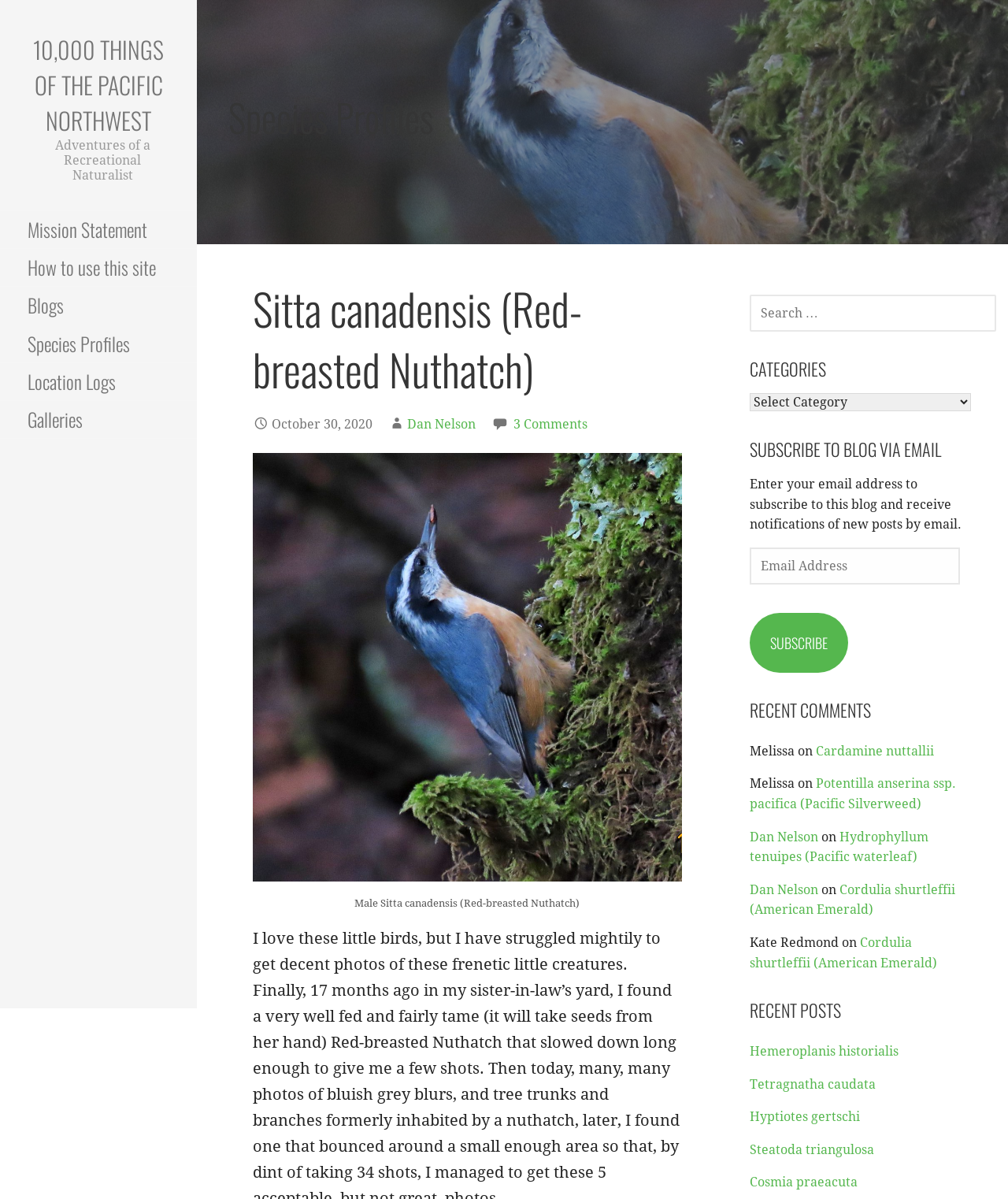Highlight the bounding box coordinates of the element that should be clicked to carry out the following instruction: "Read the 'Recent Comments' section". The coordinates must be given as four float numbers ranging from 0 to 1, i.e., [left, top, right, bottom].

[0.743, 0.582, 0.963, 0.602]